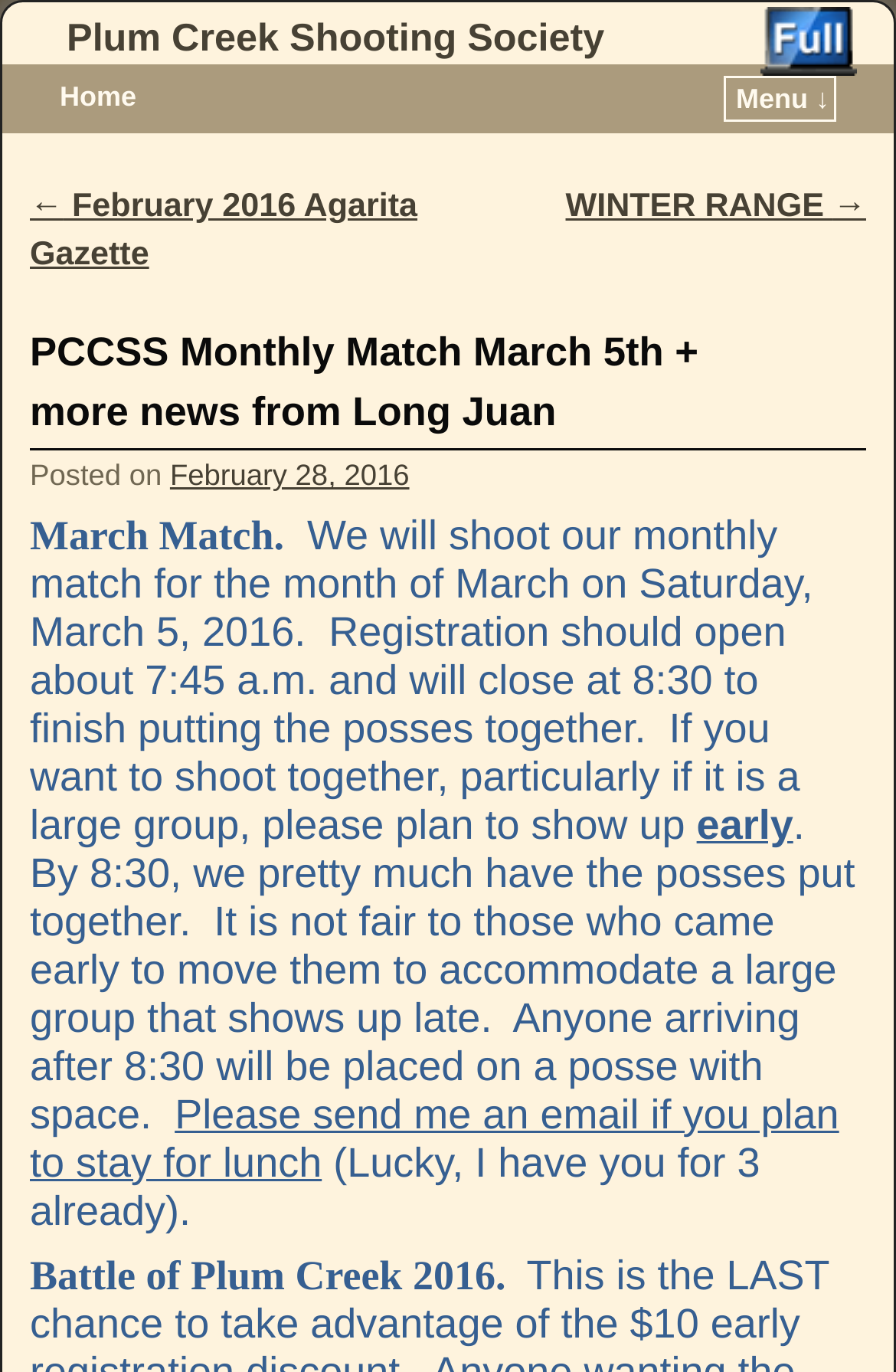Determine the bounding box coordinates of the section I need to click to execute the following instruction: "Search for something". Provide the coordinates as four float numbers between 0 and 1, i.e., [left, top, right, bottom].

None